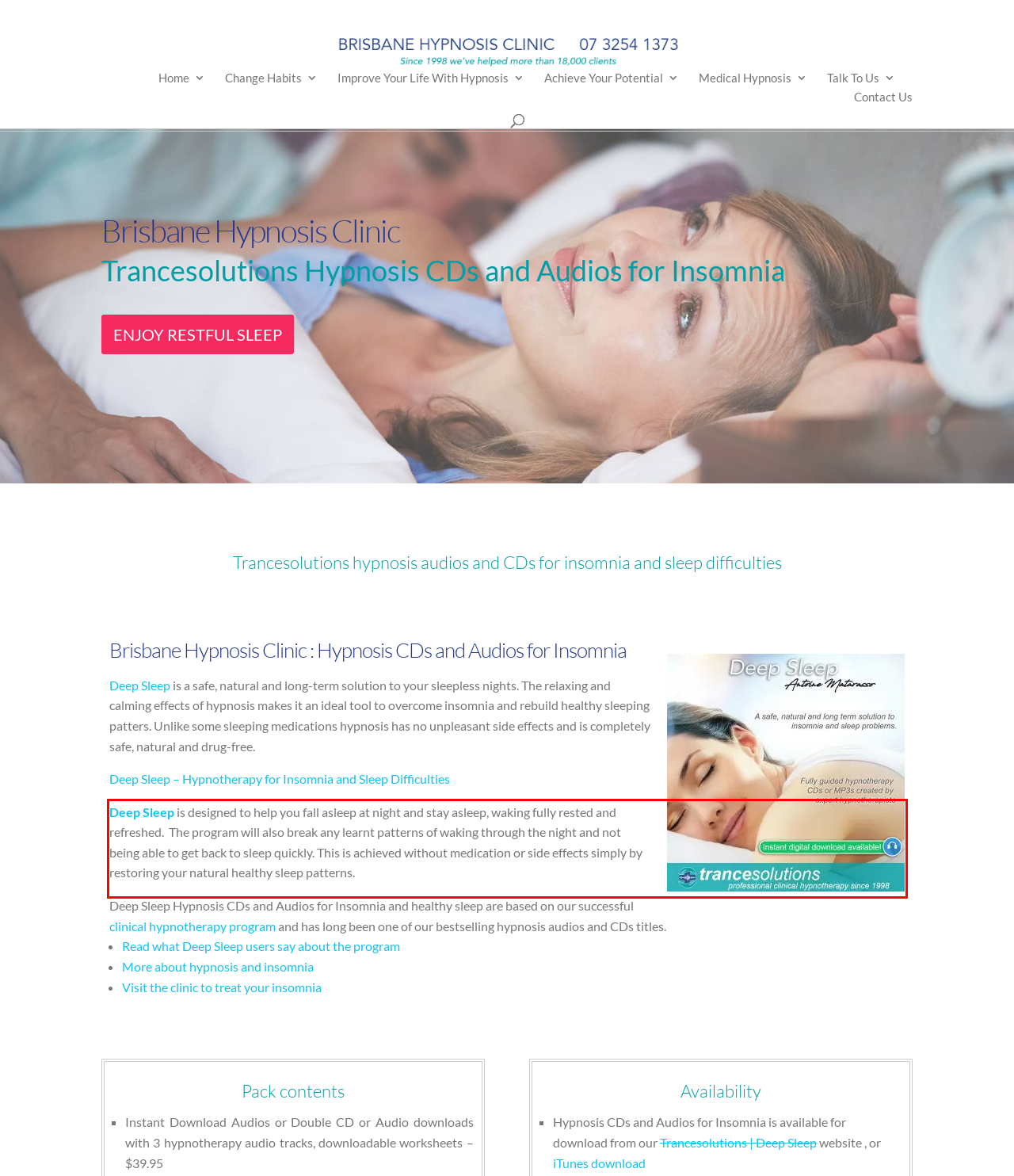Please analyze the screenshot of a webpage and extract the text content within the red bounding box using OCR.

Deep Sleep is designed to help you fall asleep at night and stay asleep, waking fully rested and refreshed. The program will also break any learnt patterns of waking through the night and not being able to get back to sleep quickly. This is achieved without medication or side effects simply by restoring your natural healthy sleep patterns.